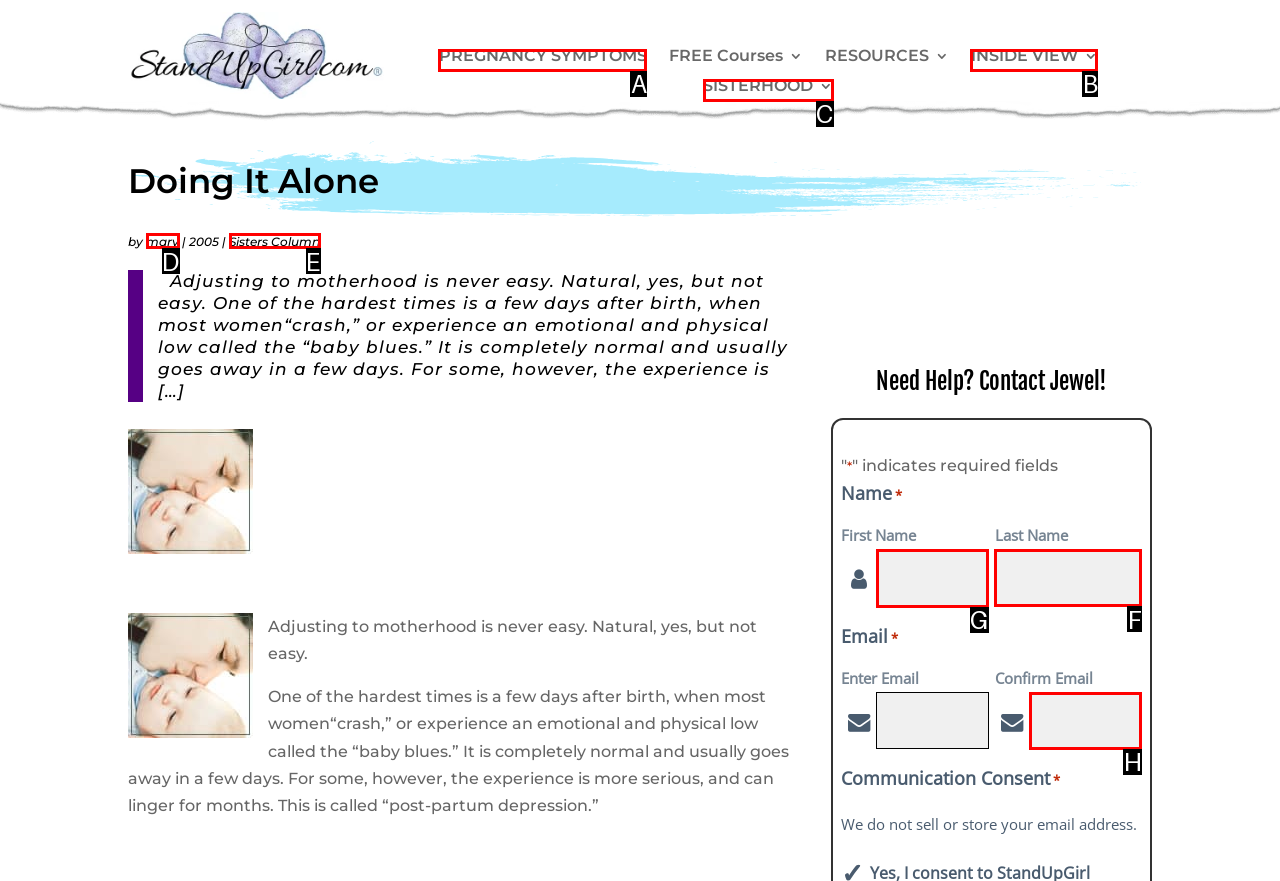Pick the HTML element that should be clicked to execute the task: Enter your first name
Respond with the letter corresponding to the correct choice.

G